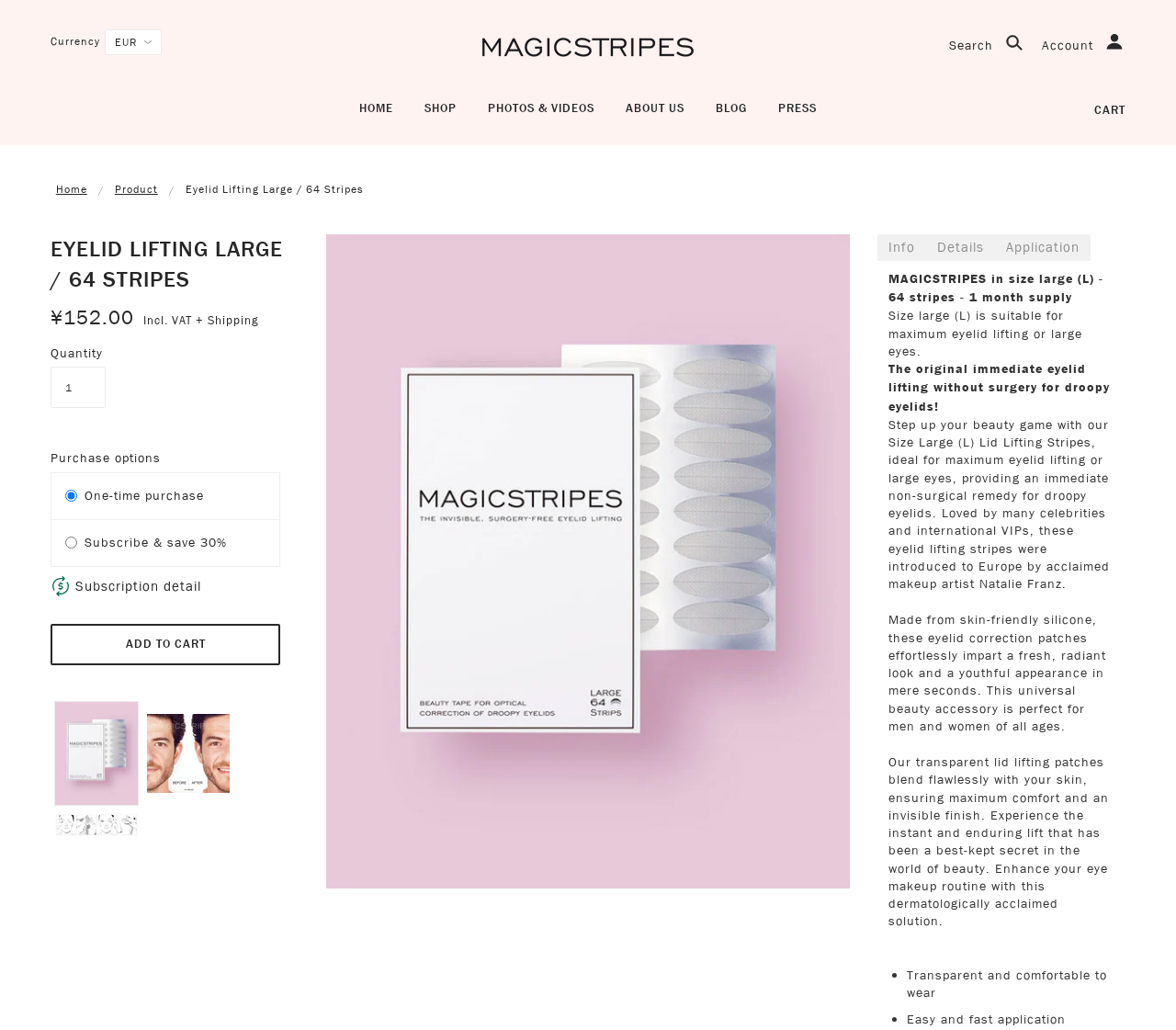Bounding box coordinates are given in the format (top-left x, top-left y, bottom-right x, bottom-right y). All values should be floating point numbers between 0 and 1. Provide the bounding box coordinate for the UI element described as: Details

[0.788, 0.227, 0.846, 0.253]